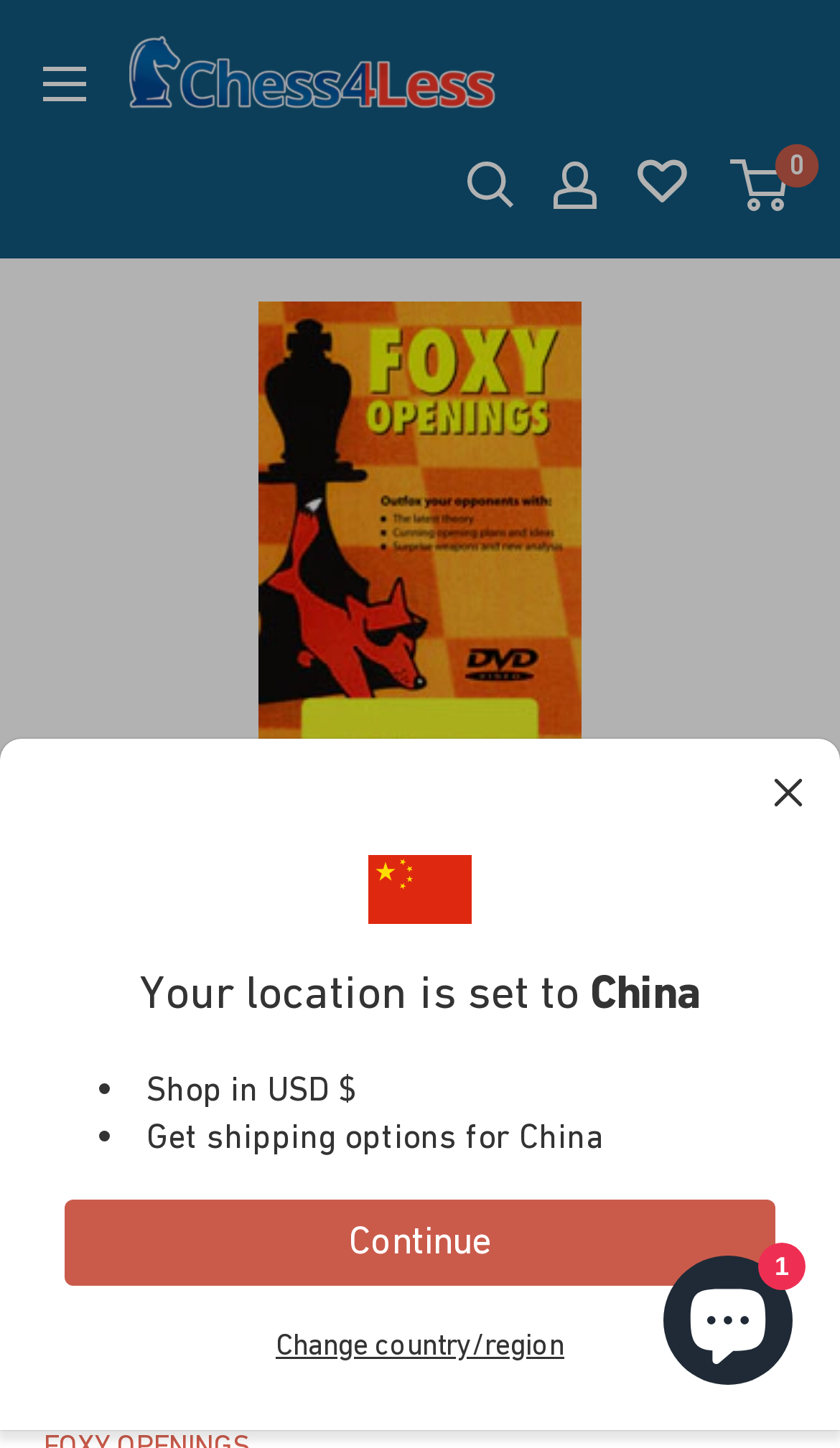What is the currency used for shopping?
Please give a detailed and elaborate answer to the question.

I determined the currency used for shopping by looking at the notification at the top of the page, which says 'Shop in USD $'. This suggests that the currency used for shopping is USD.